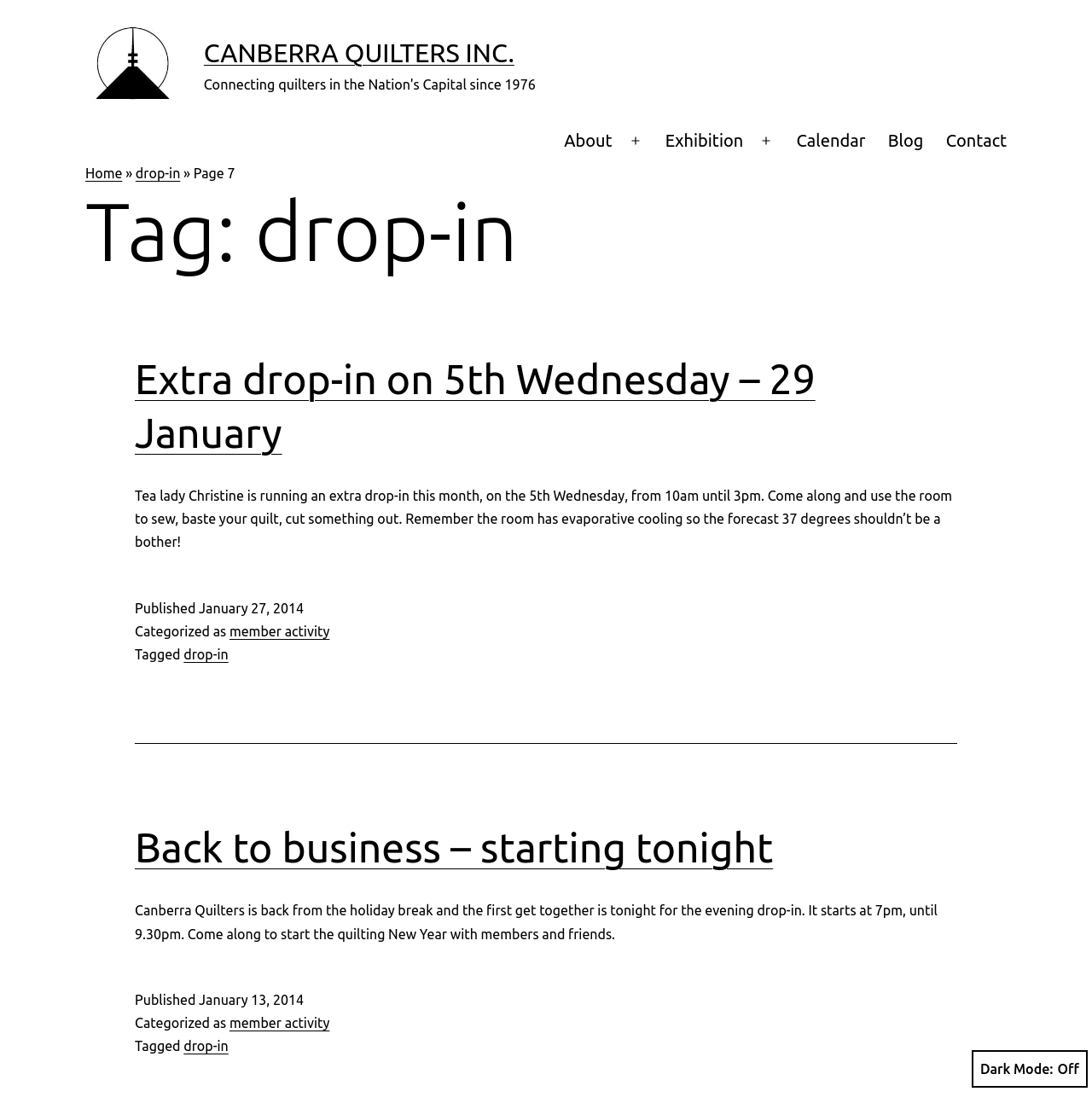What is the purpose of the extra drop-in on 5th Wednesday?
Refer to the image and give a detailed answer to the question.

According to the article 'Extra drop-in on 5th Wednesday – 29 January', the purpose of the extra drop-in is to provide a space for people to sew, baste their quilts, or cut something out, from 10am to 3pm.